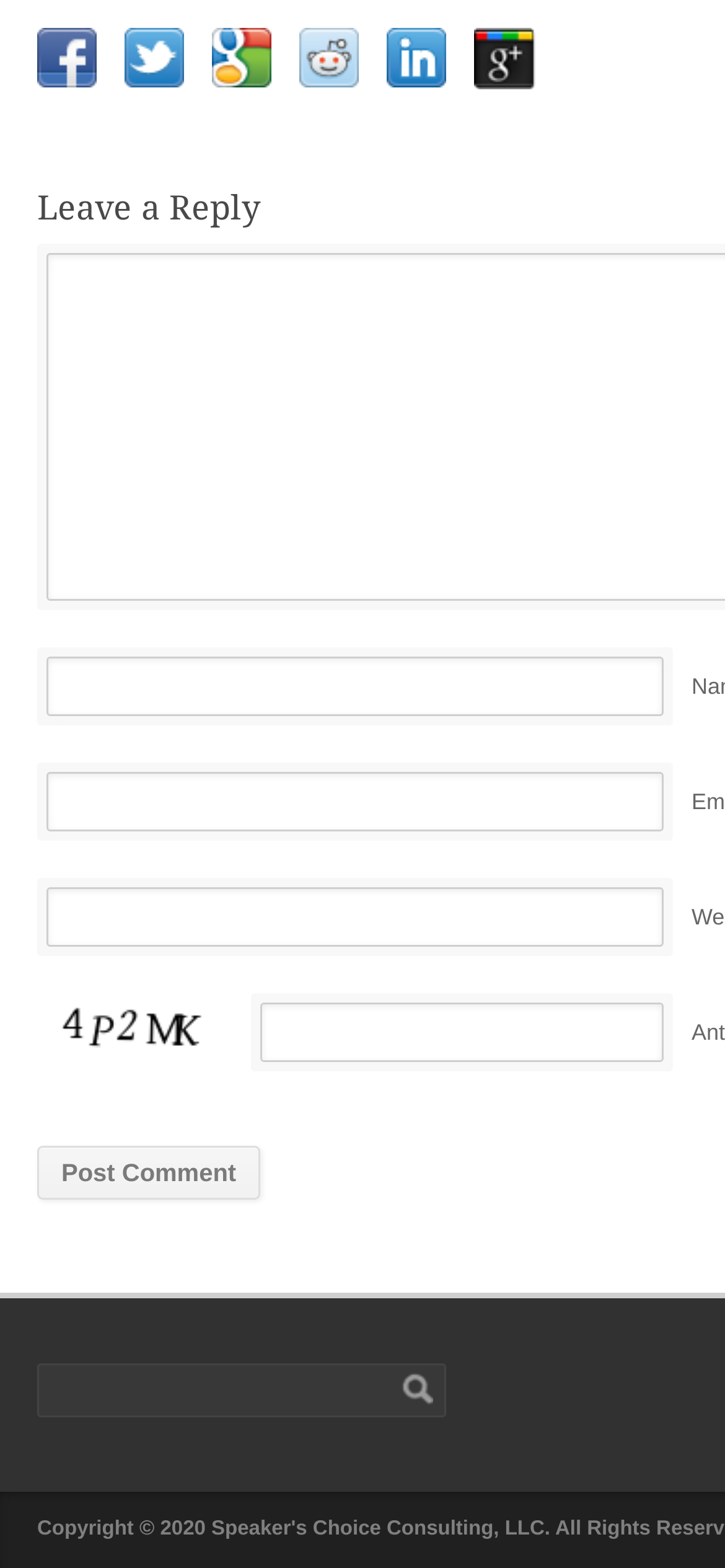Please specify the bounding box coordinates in the format (top-left x, top-left y, bottom-right x, bottom-right y), with all values as floating point numbers between 0 and 1. Identify the bounding box of the UI element described by: alt="google-share"

[0.654, 0.018, 0.738, 0.057]